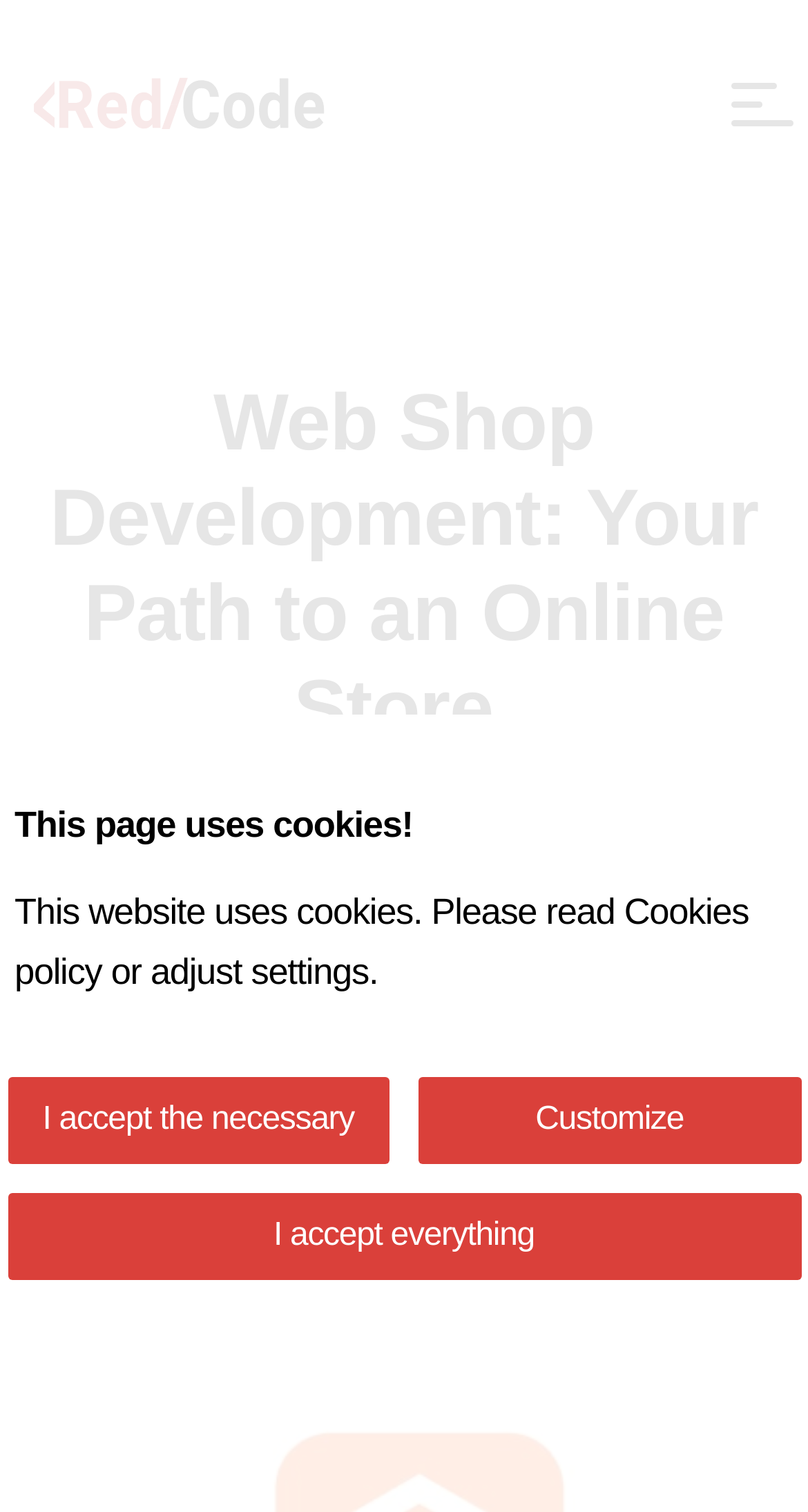Please locate and generate the primary heading on this webpage.

Web Shop Development: Your Path to an Online Store.